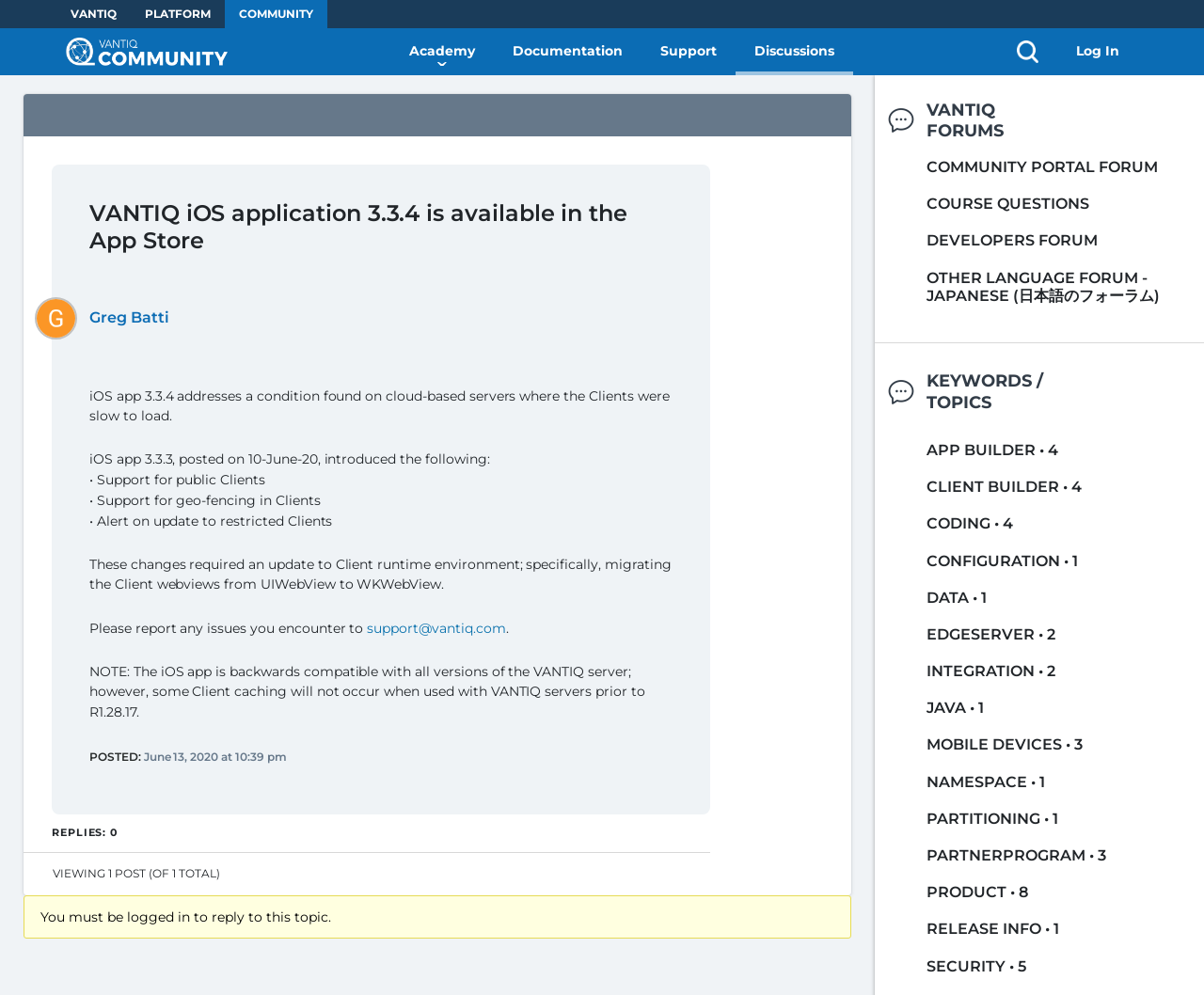Please examine the image and provide a detailed answer to the question: How many replies are there to this topic?

The webpage displays 'REPLIES: 0' at the bottom, indicating that there are no replies to this topic.